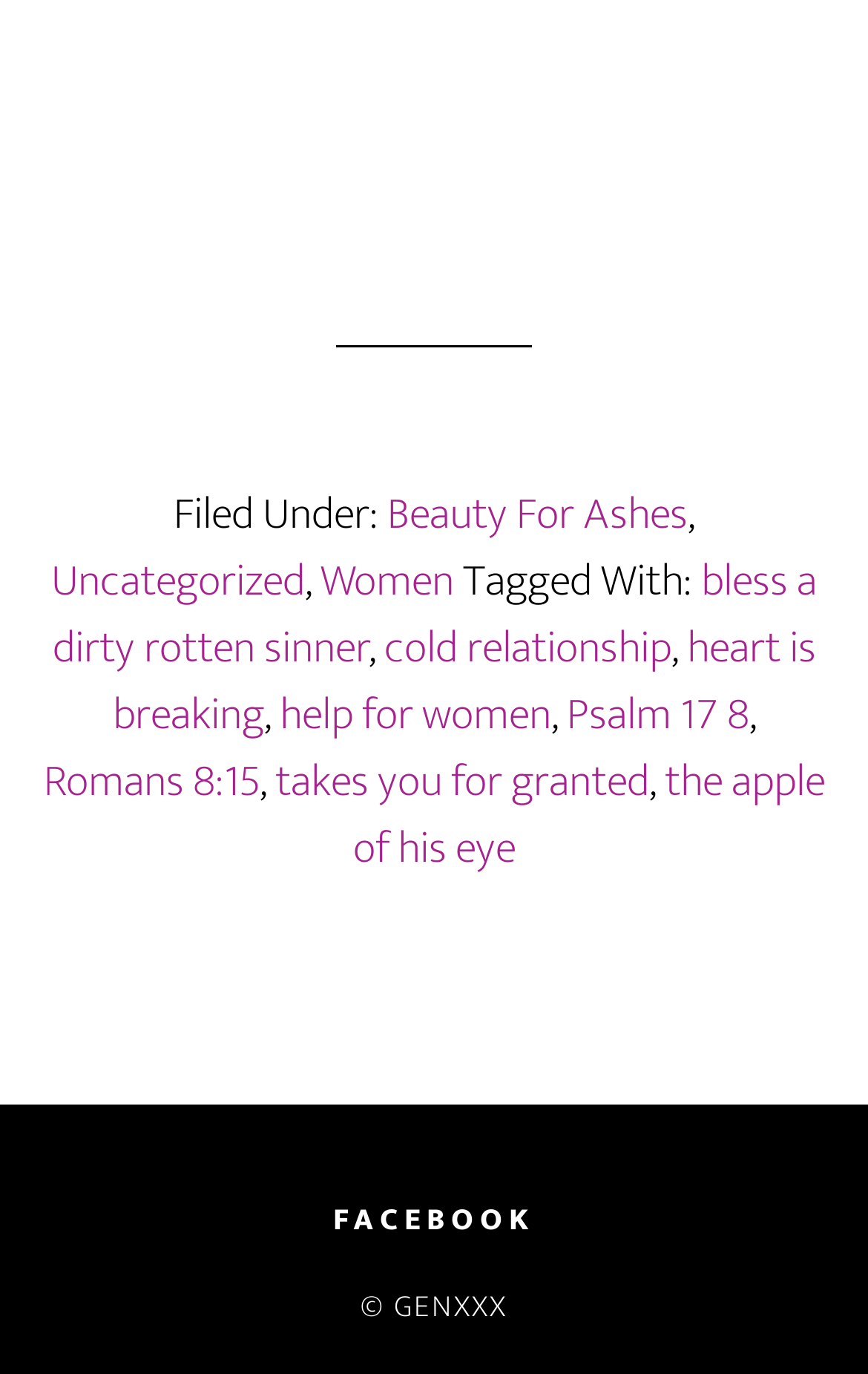Provide a brief response to the question using a single word or phrase: 
What is the name of the social media platform linked at the bottom of the webpage?

FACEBOOK